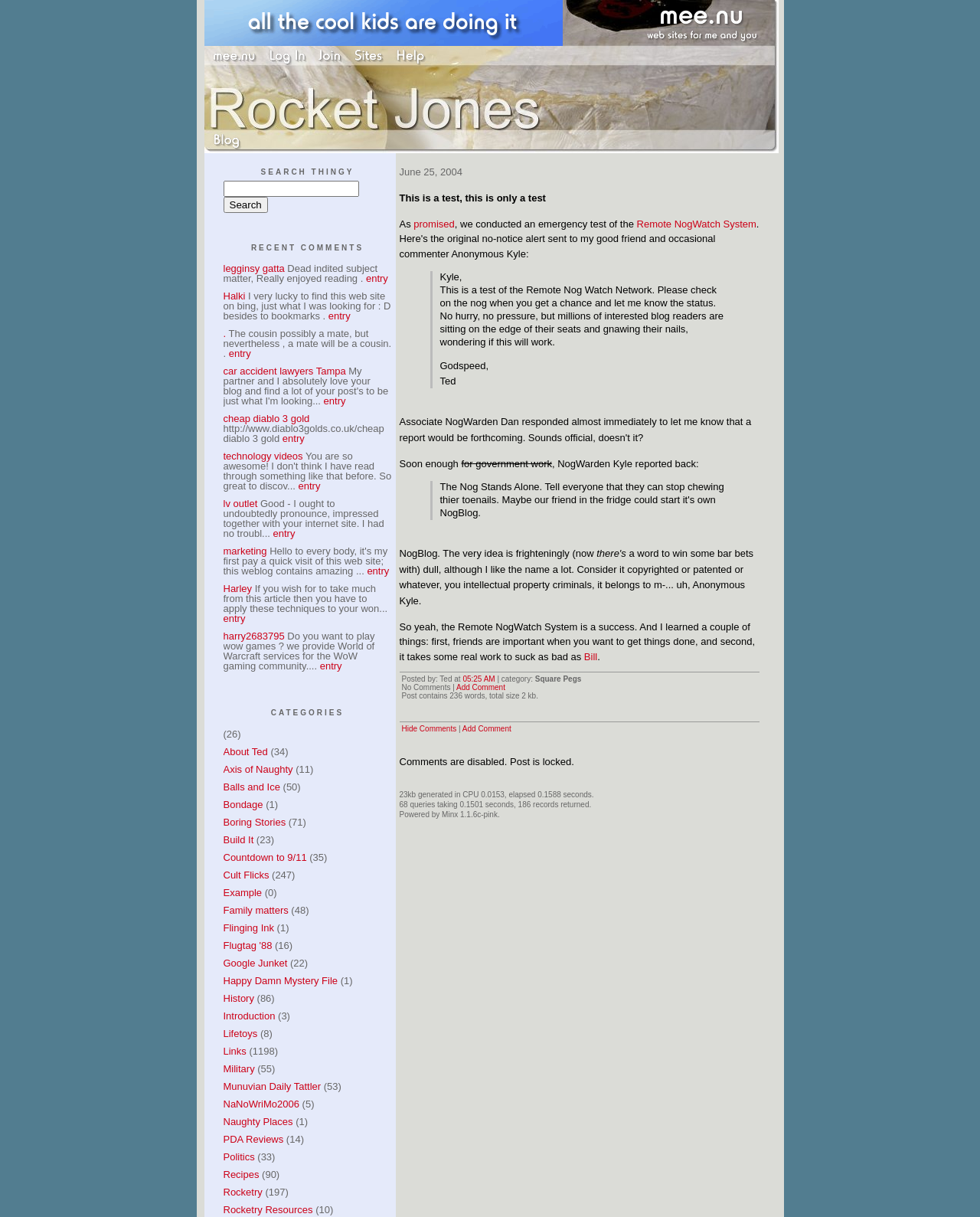Determine the bounding box coordinates of the element that should be clicked to execute the following command: "View the 'Blog' page".

[0.216, 0.114, 0.254, 0.125]